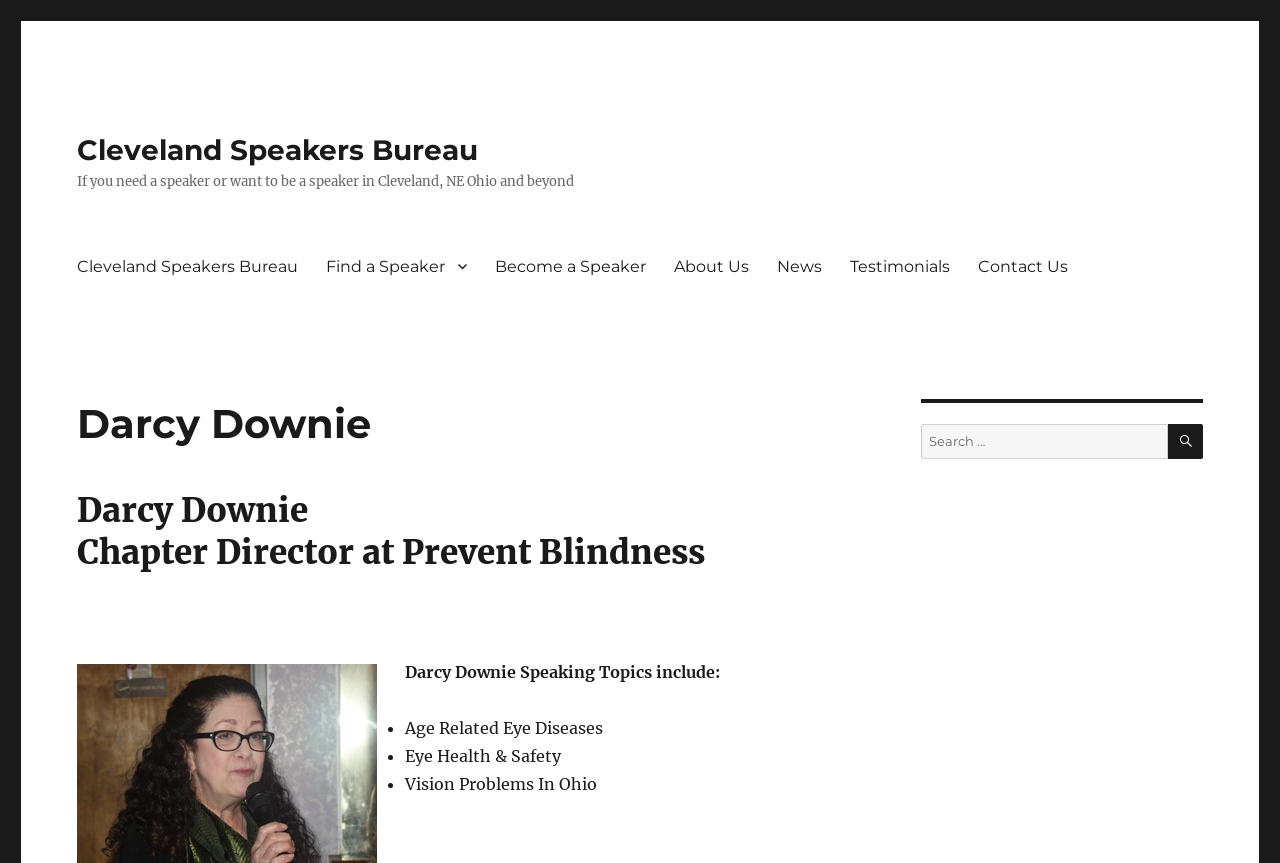What is the name of the organization Darcy Downie is associated with?
Answer the question with a single word or phrase derived from the image.

Prevent Blindness